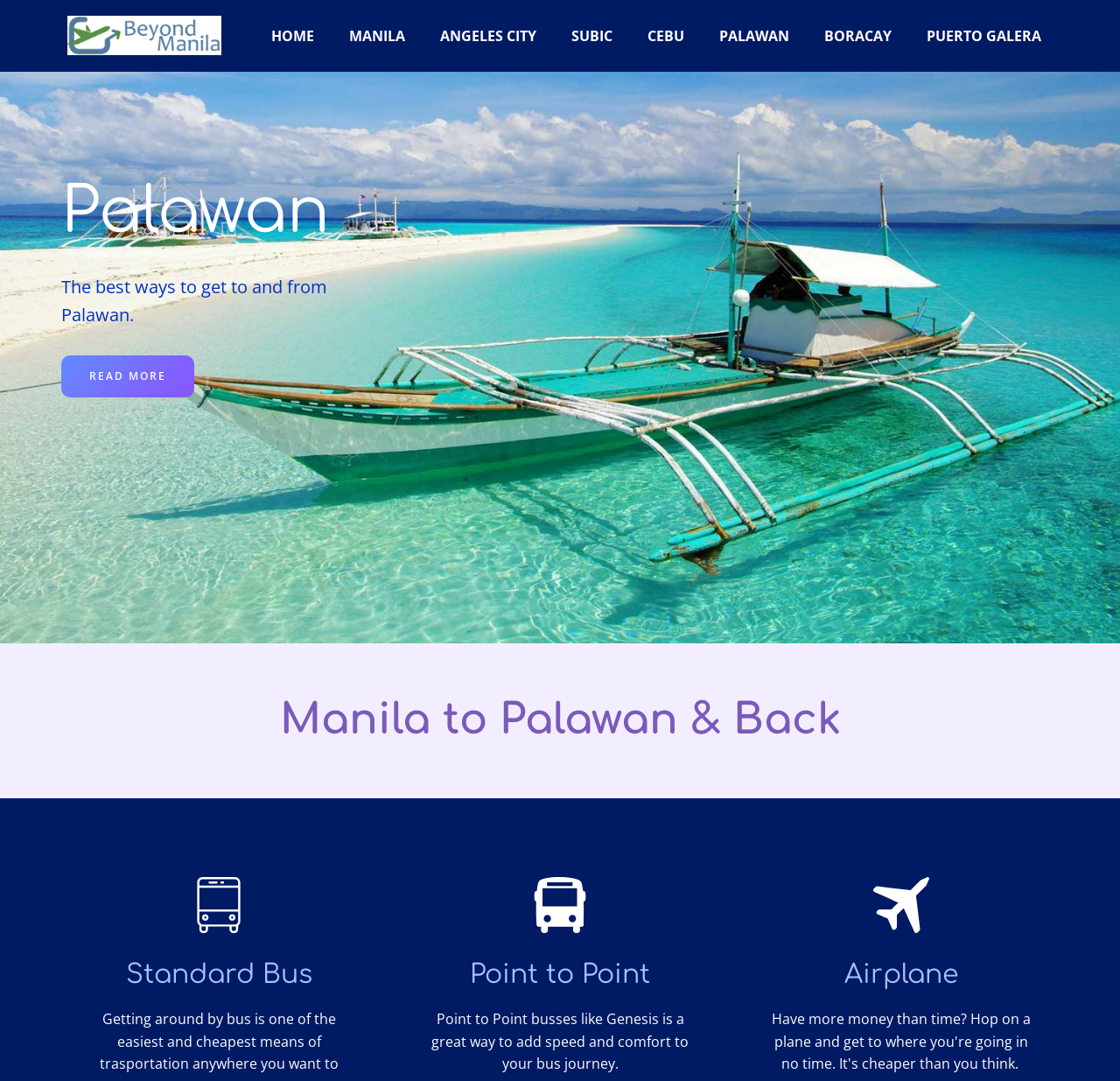Give a detailed explanation of the elements present on the webpage.

The webpage is about traveling to and from Palawan, with a focus on transportation options. At the top, there is a navigation menu with links to various destinations, including HOME, MANILA, ANGELES CITY, SUBIC, CEBU, PALAWAN, BORACAY, and PUERTO GALERA. 

Below the navigation menu, there is a heading that reads "Palawan" and a brief description that says "The best ways to get to and from Palawan." There is also a "READ MORE" link nearby. 

Further down, there are three sections, each with a heading and related content. The first section is about traveling from Manila to Palawan and back, with a link to "M" and an image. The second section is about taking a standard bus, with a heading and an image. The third section is about point-to-point buses, with a heading, a brief description, and an image. 

Finally, there is a section about traveling by airplane, with a heading. Throughout the page, there are several images, but their contents are not described.